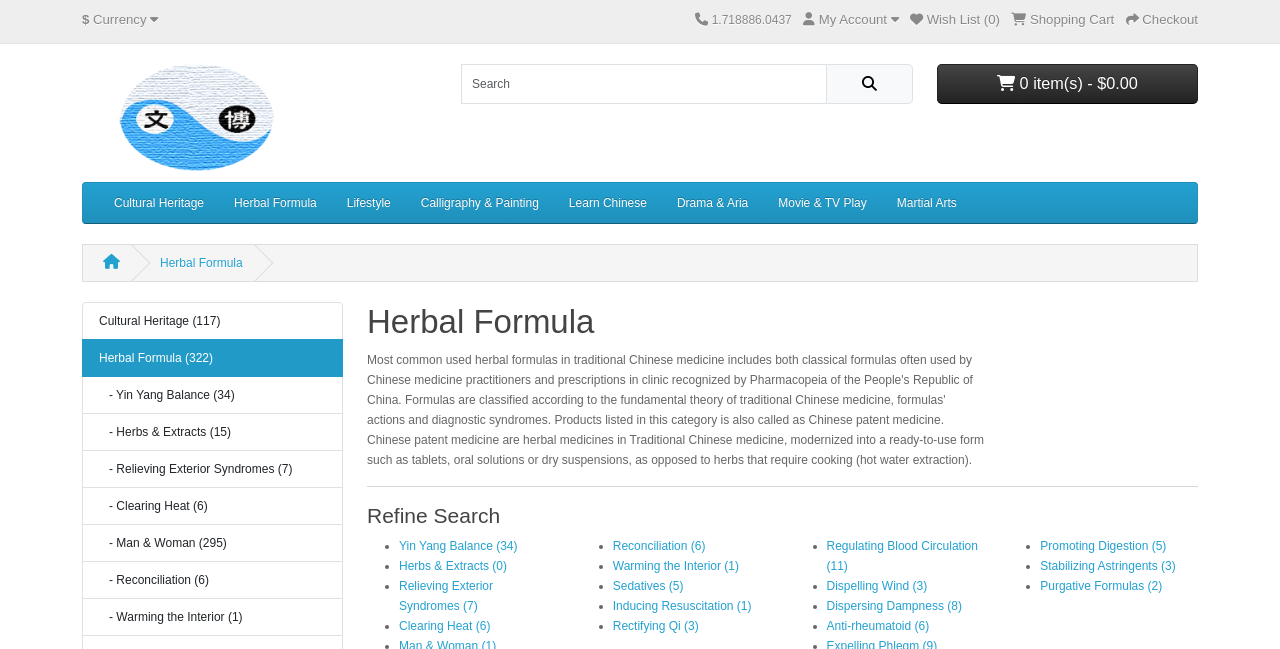Determine the bounding box coordinates of the clickable region to follow the instruction: "Learn about Cultural Heritage".

[0.077, 0.282, 0.171, 0.344]